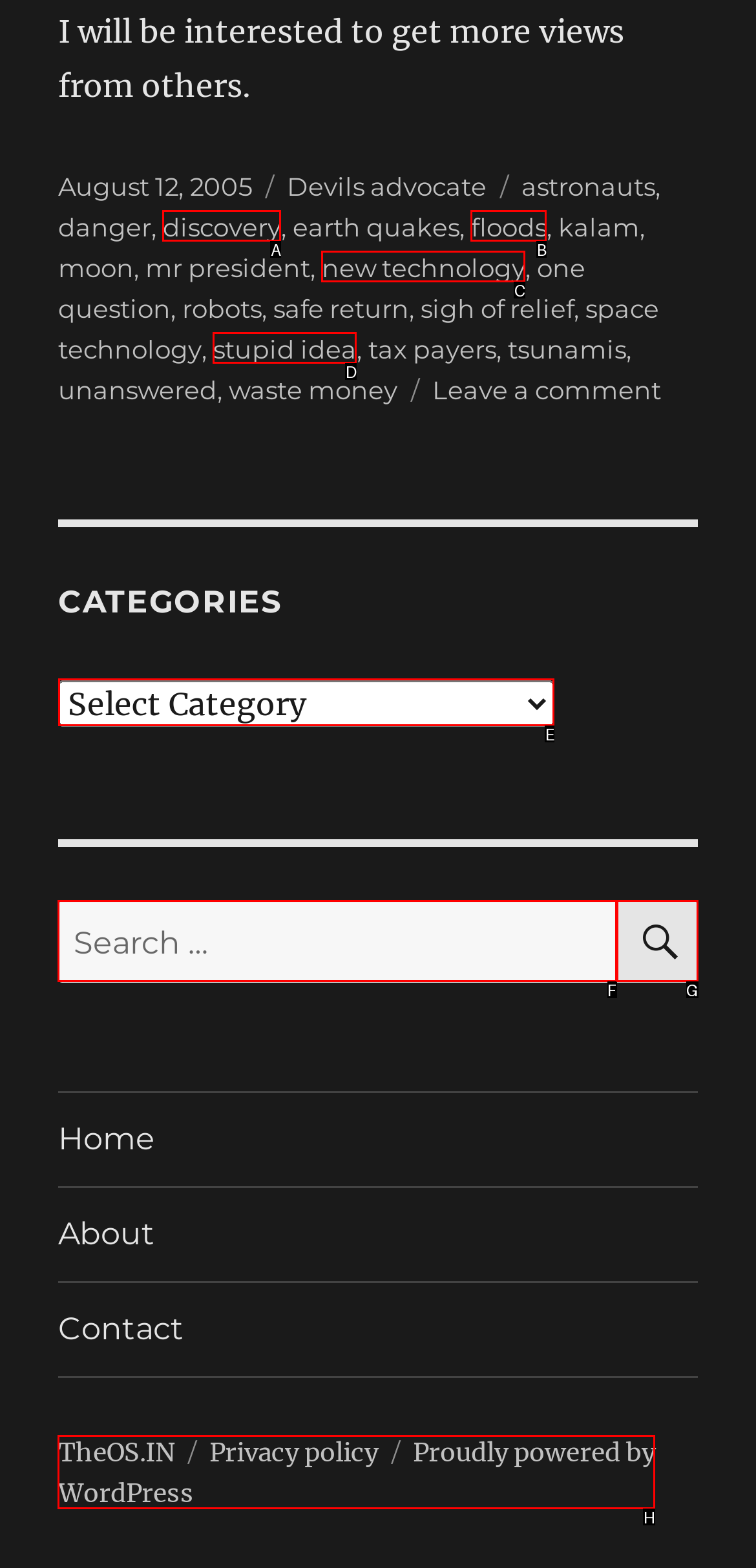Identify the correct option to click in order to accomplish the task: Select a category Provide your answer with the letter of the selected choice.

E